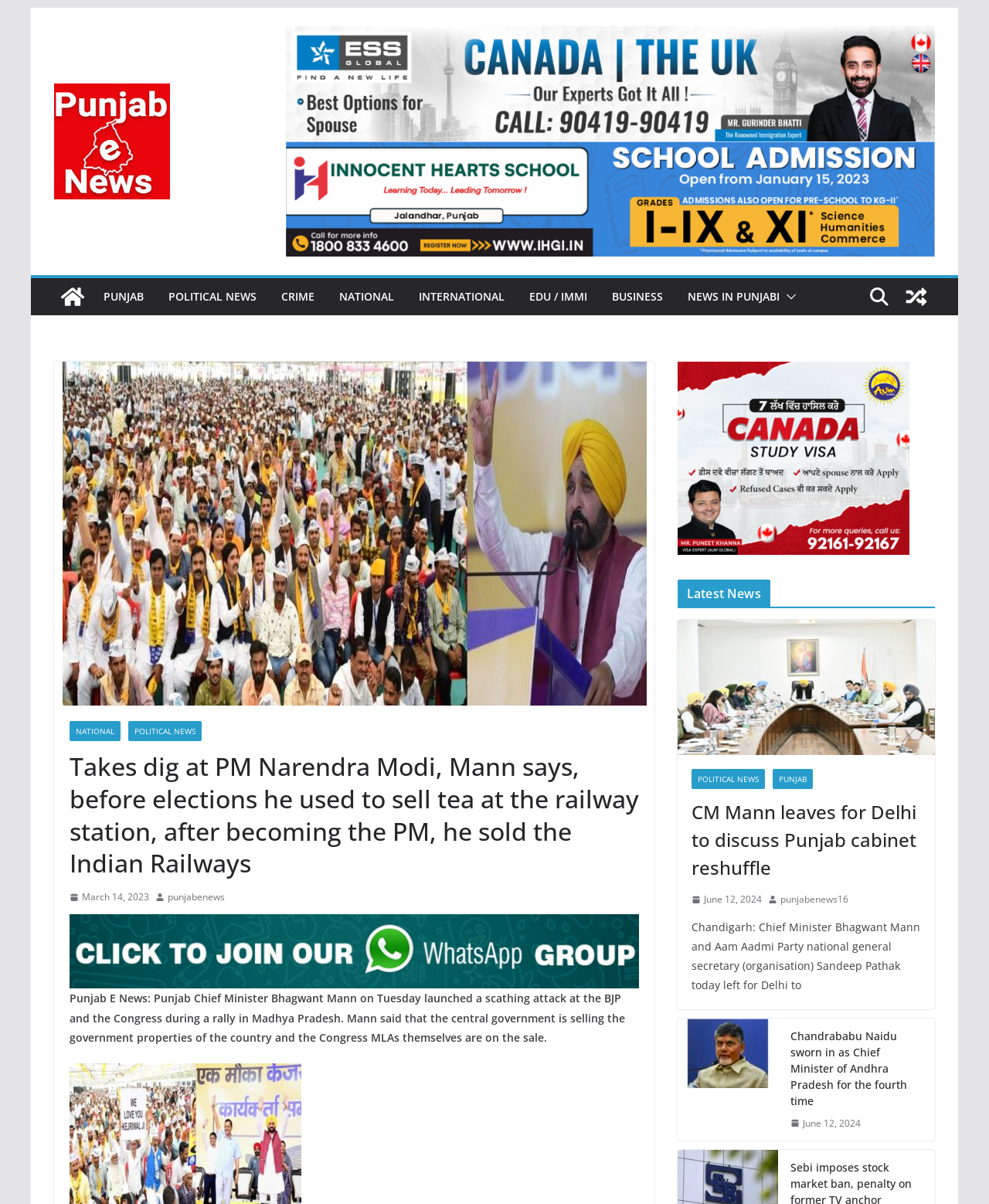Respond to the question below with a single word or phrase: What is the name of the news website?

PunjabENews